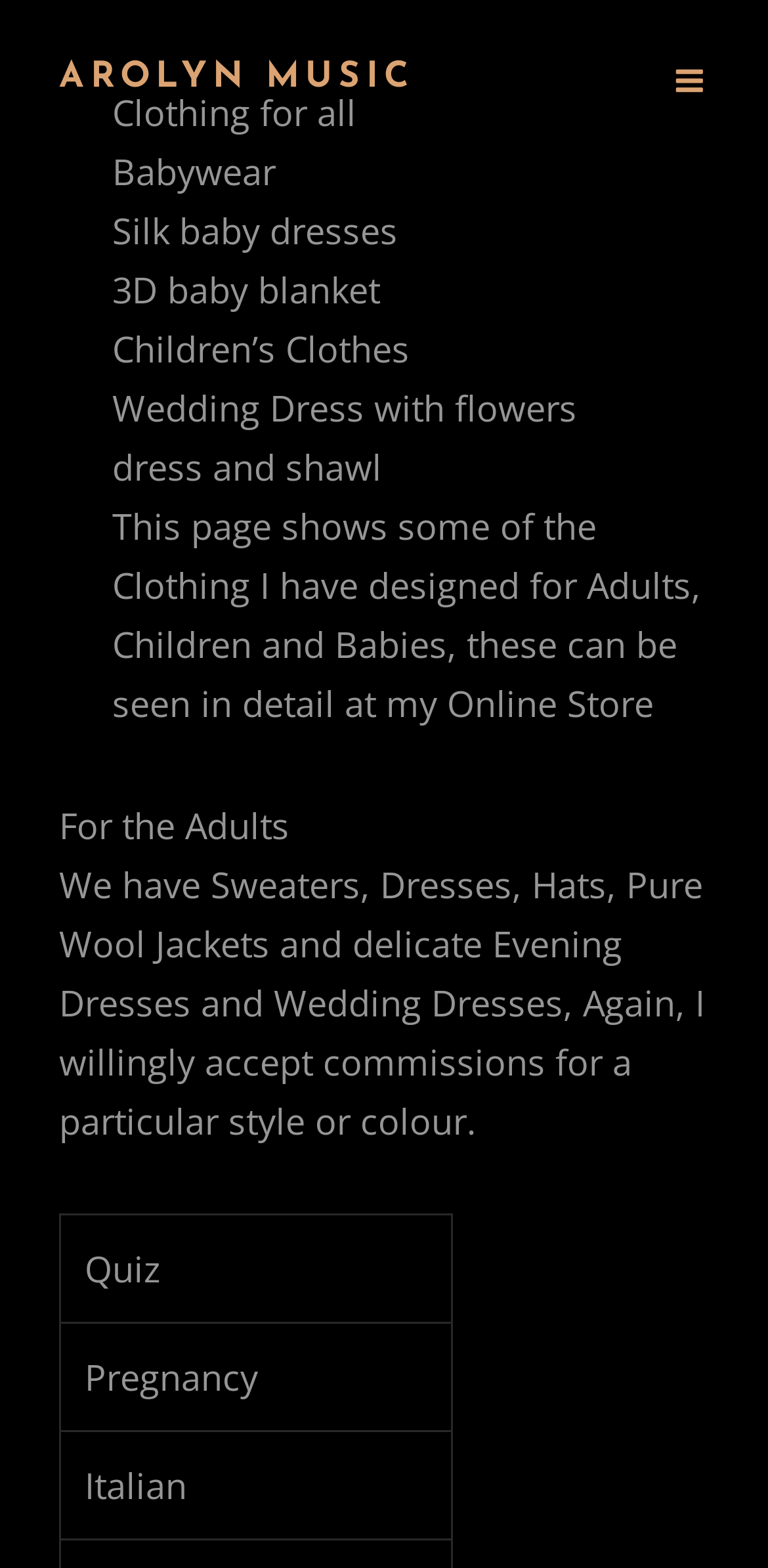What is the format of the clothing items listed?
By examining the image, provide a one-word or phrase answer.

List